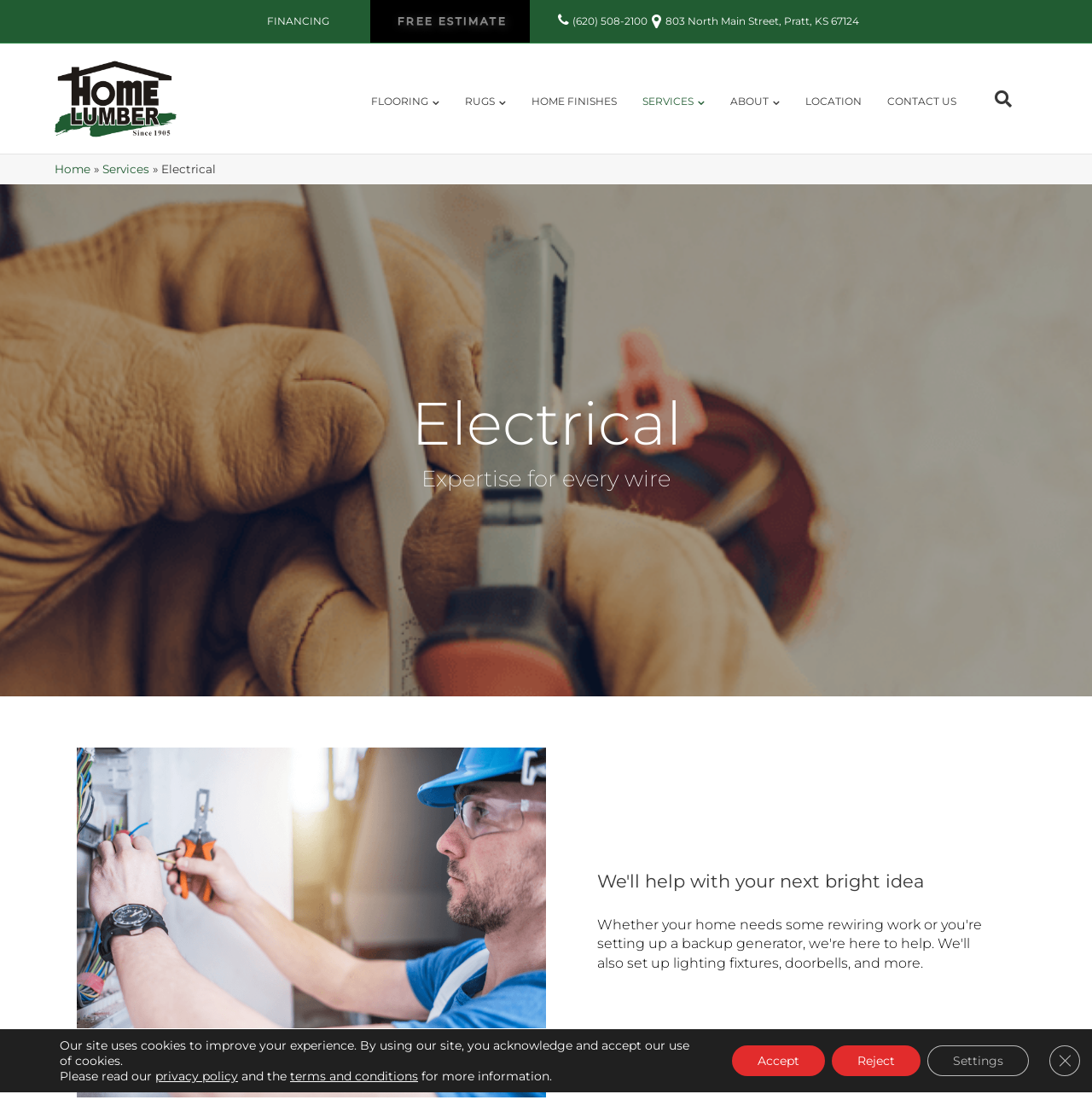Using the element description: "terms and conditions", determine the bounding box coordinates. The coordinates should be in the format [left, top, right, bottom], with values between 0 and 1.

[0.266, 0.971, 0.383, 0.985]